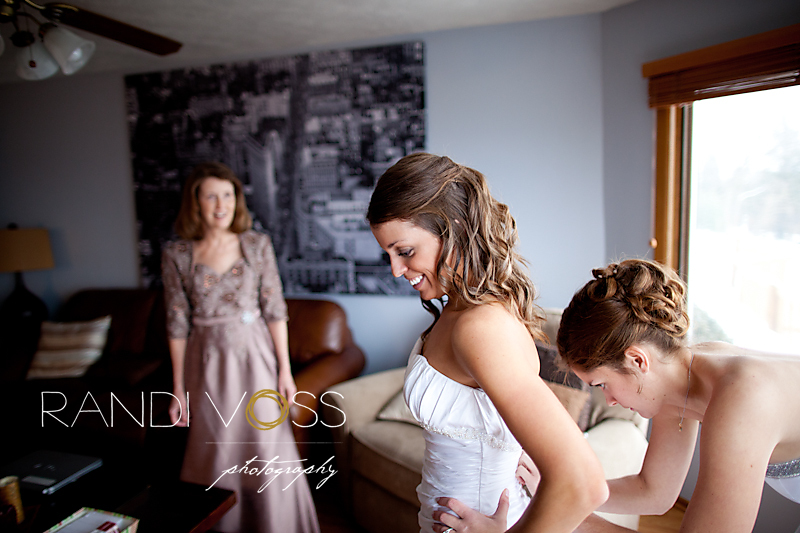What is the color of the bride's gown?
Based on the visual details in the image, please answer the question thoroughly.

The caption describes the bride as 'dressed in a stunning white gown', indicating that the color of her gown is white.